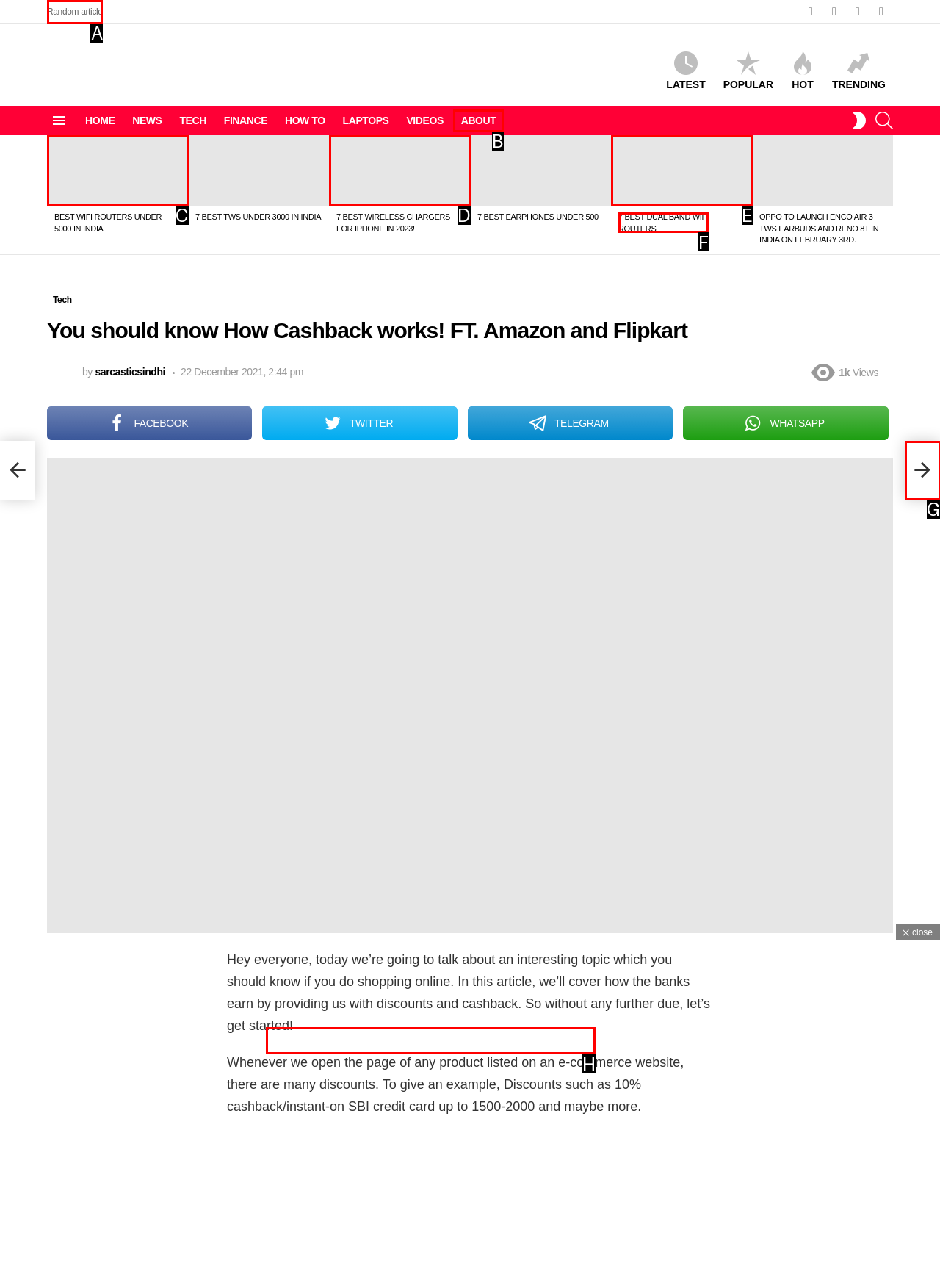For the task "read the article 'Best Wifi Routers under 5000 in India'", which option's letter should you click? Answer with the letter only.

C